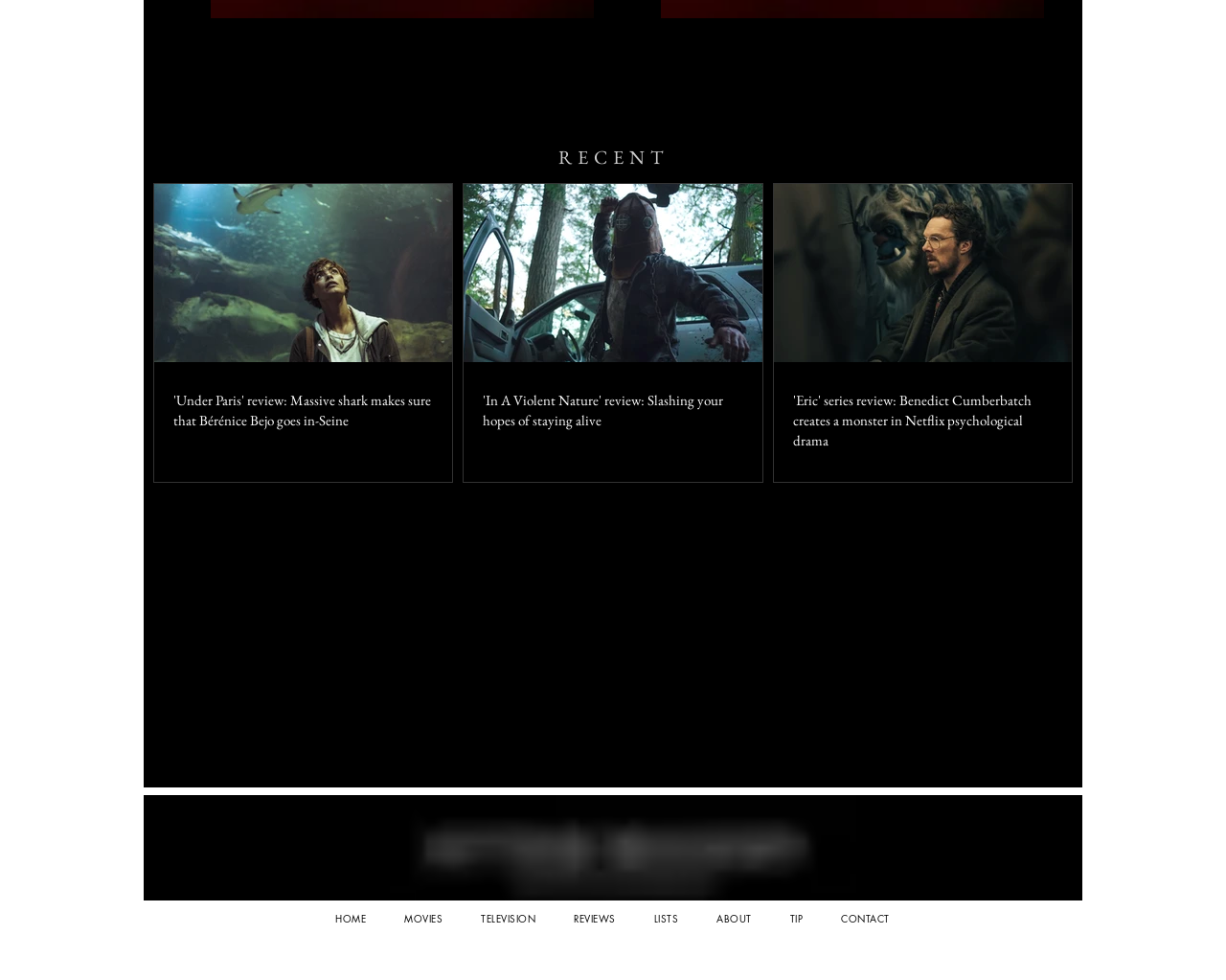From the webpage screenshot, predict the bounding box of the UI element that matches this description: "TIP".

[0.633, 0.919, 0.667, 0.955]